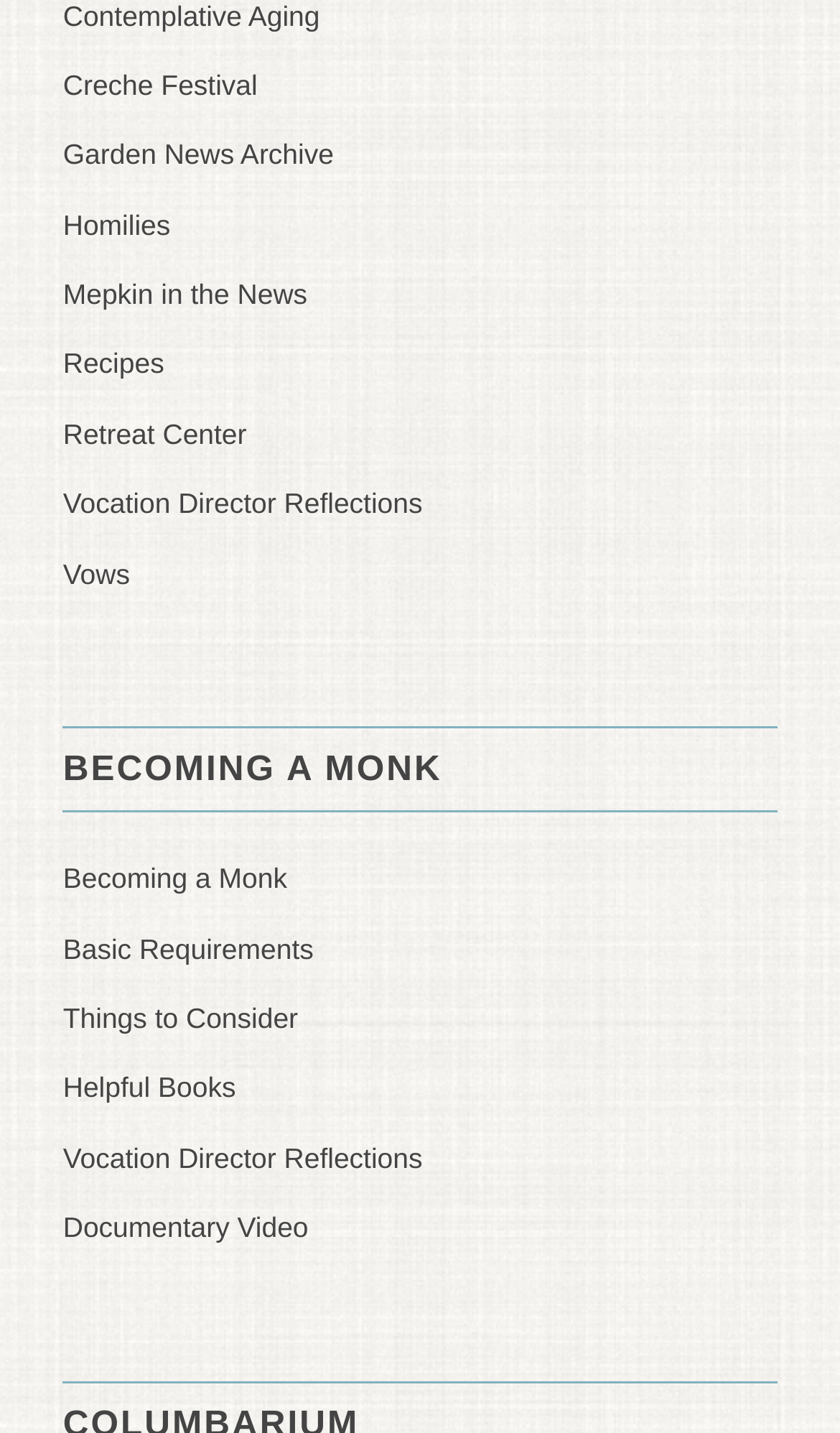Pinpoint the bounding box coordinates of the clickable area necessary to execute the following instruction: "watch Documentary Video". The coordinates should be given as four float numbers between 0 and 1, namely [left, top, right, bottom].

[0.075, 0.833, 0.925, 0.882]